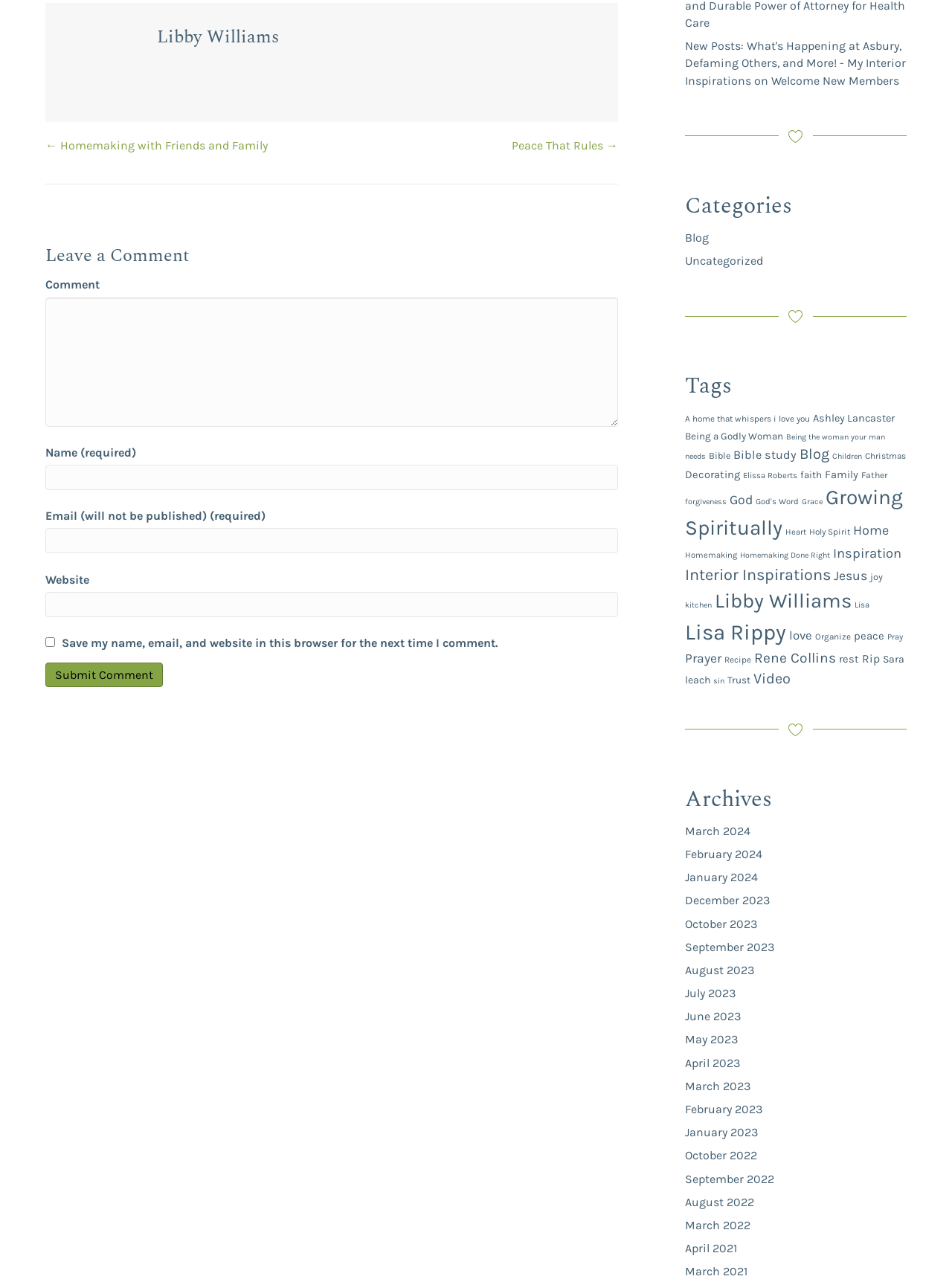Please identify the bounding box coordinates of the element I should click to complete this instruction: 'Explore the category 'Blog''. The coordinates should be given as four float numbers between 0 and 1, like this: [left, top, right, bottom].

[0.72, 0.18, 0.745, 0.191]